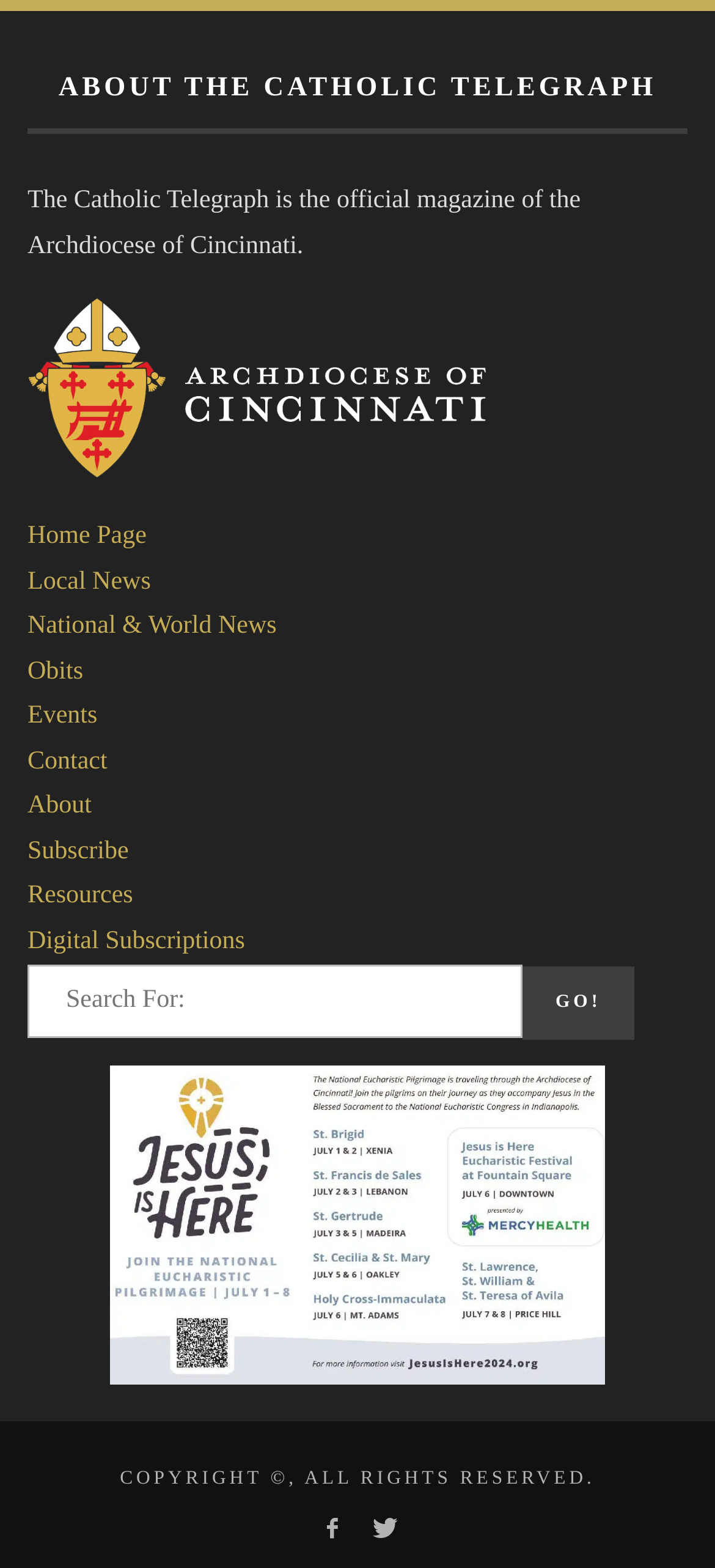Find the bounding box coordinates for the area that should be clicked to accomplish the instruction: "Click on the 'About' link".

[0.038, 0.506, 0.128, 0.523]